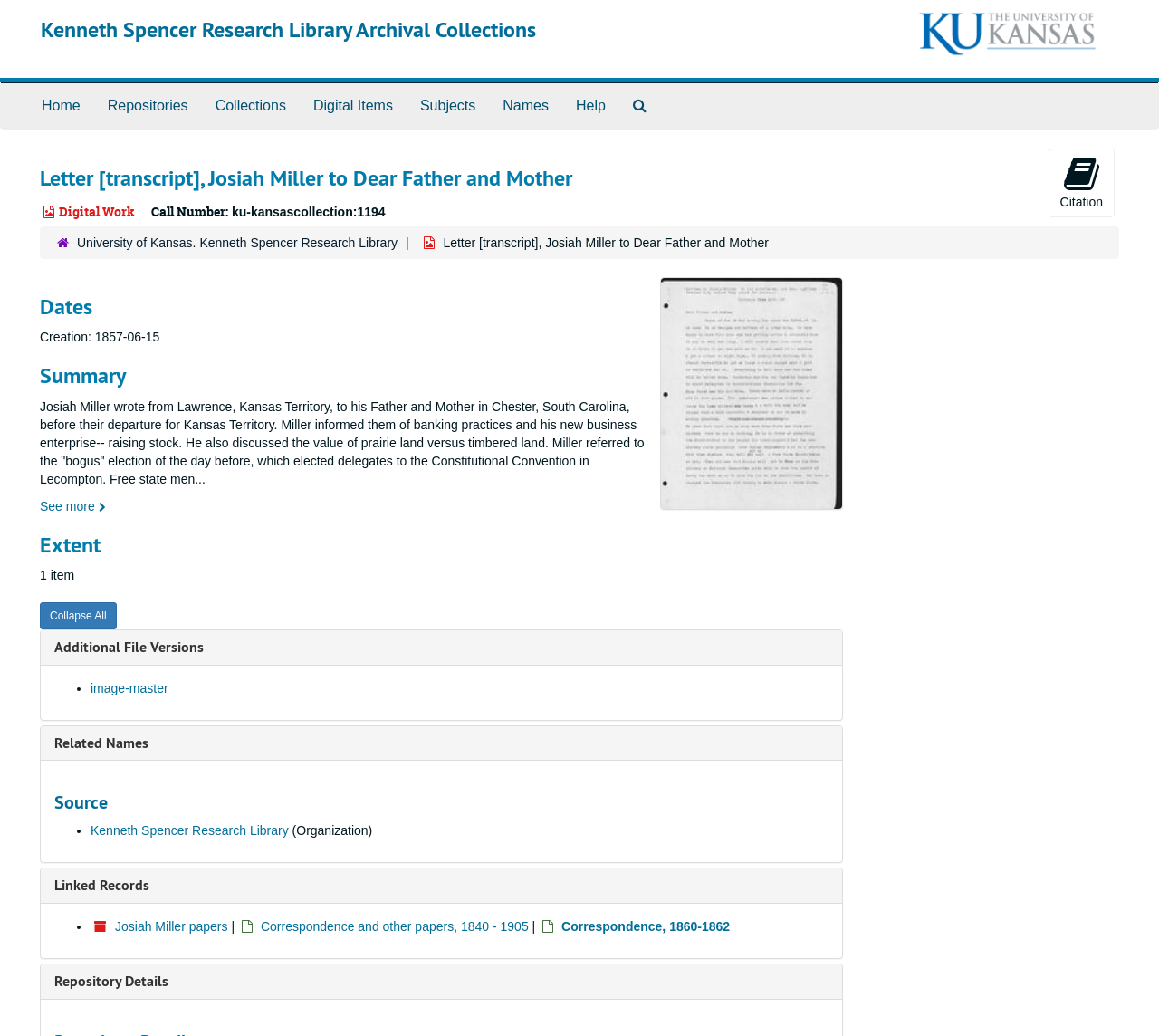Please specify the bounding box coordinates of the area that should be clicked to accomplish the following instruction: "View the repository details". The coordinates should consist of four float numbers between 0 and 1, i.e., [left, top, right, bottom].

[0.047, 0.938, 0.145, 0.956]